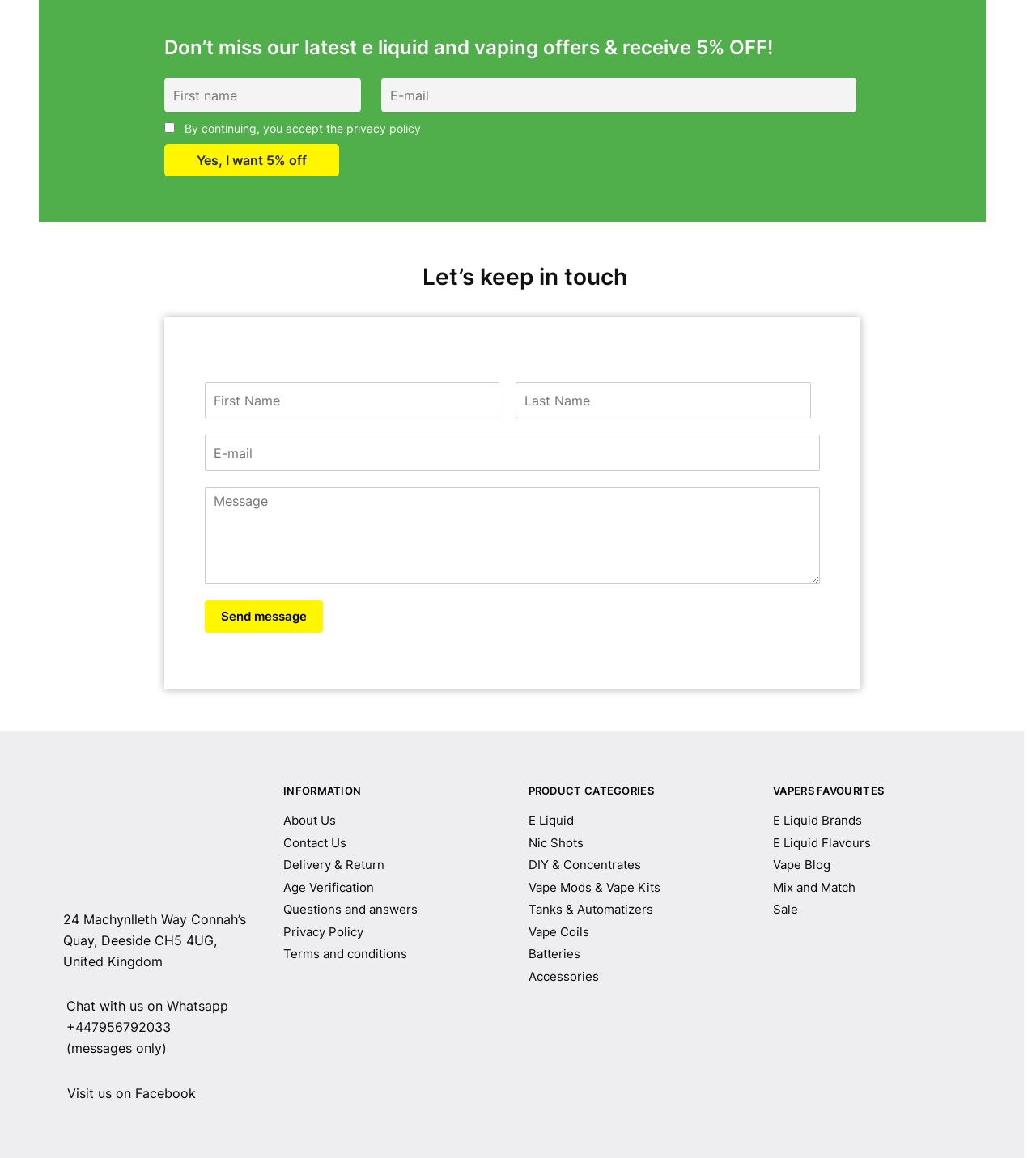Please identify the bounding box coordinates of the element on the webpage that should be clicked to follow this instruction: "Explore E Liquid products". The bounding box coordinates should be given as four float numbers between 0 and 1, formatted as [left, top, right, bottom].

[0.51, 0.7, 0.554, 0.713]